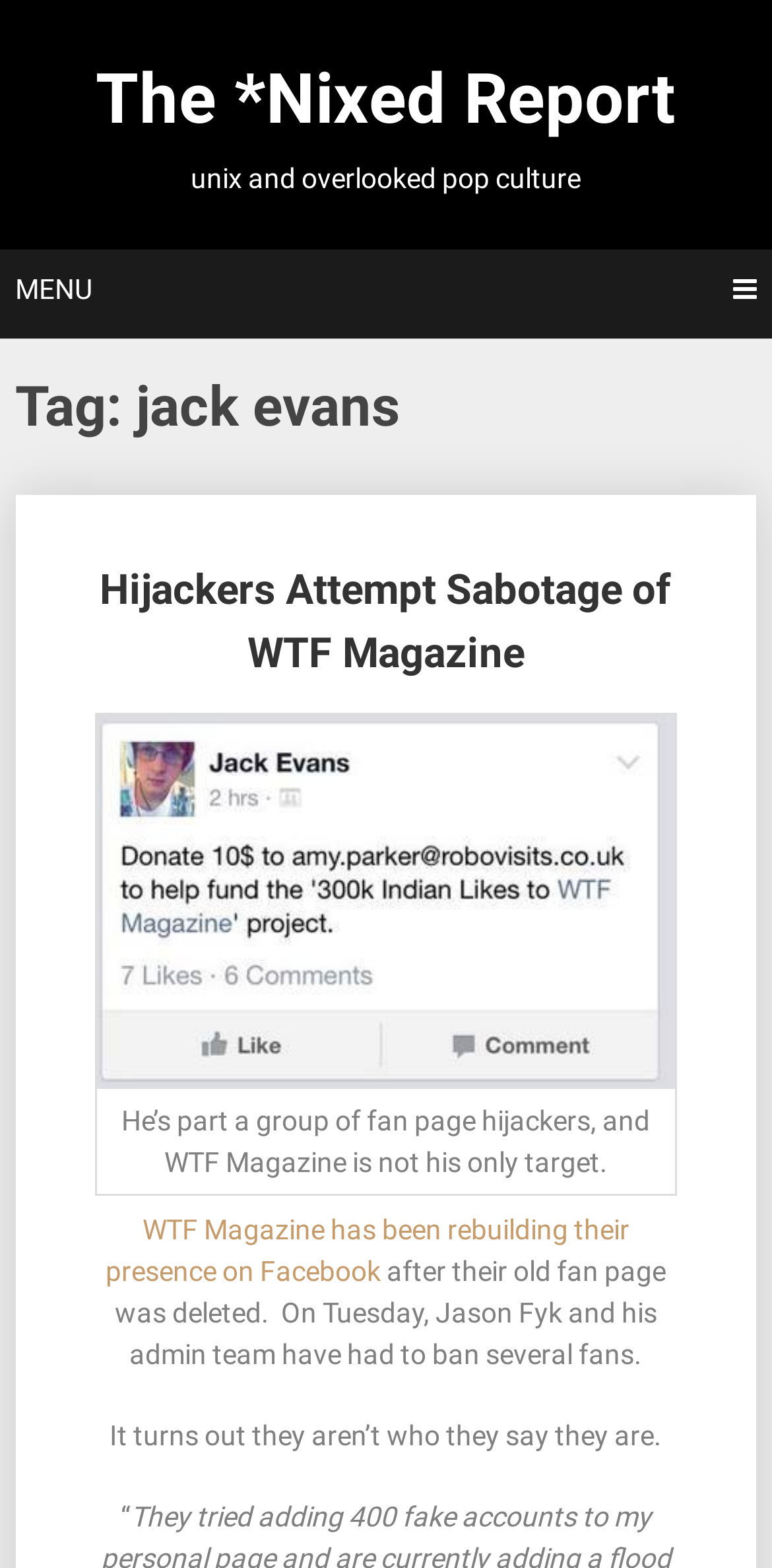Give the bounding box coordinates for the element described by: "Menu".

[0.0, 0.159, 1.0, 0.211]